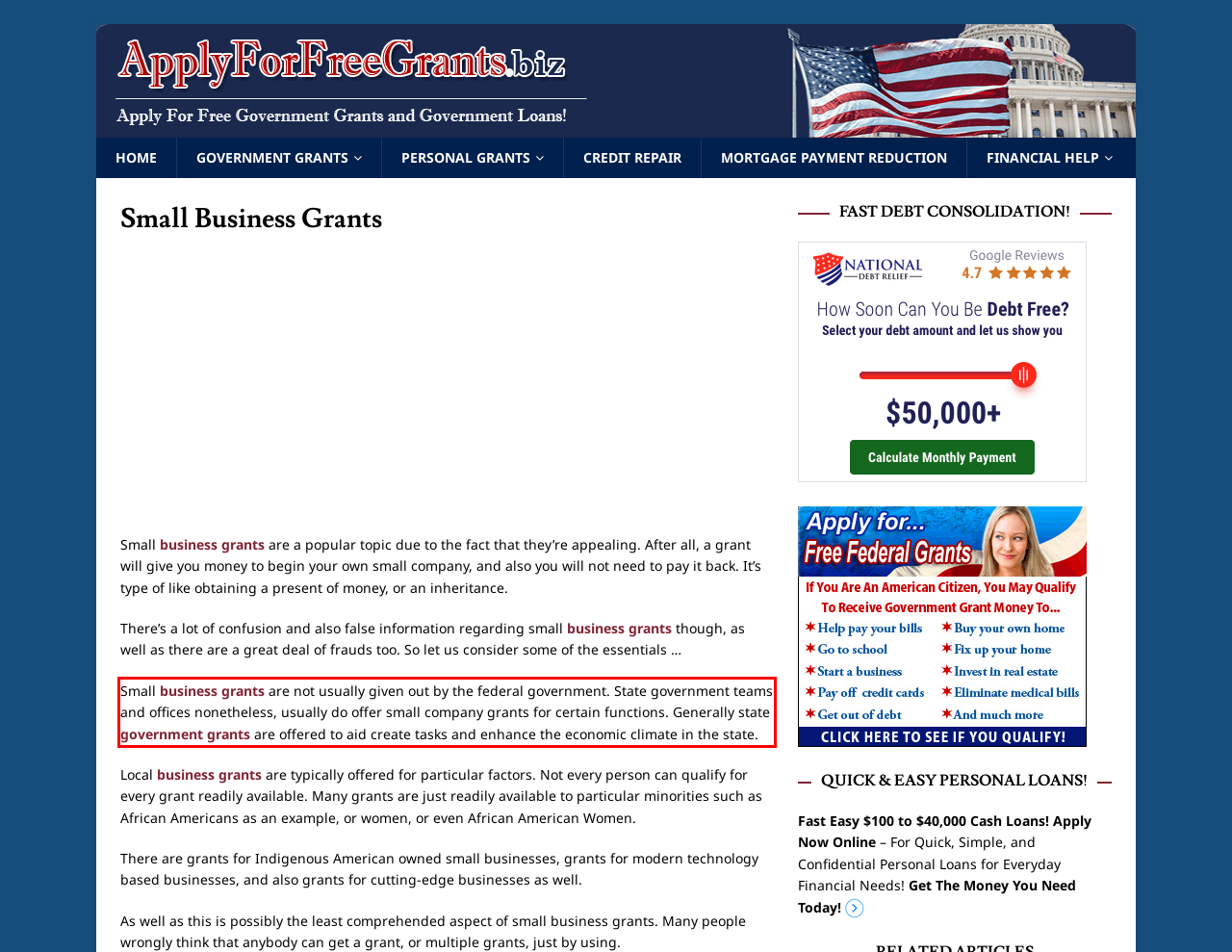Observe the screenshot of the webpage, locate the red bounding box, and extract the text content within it.

Small business grants are not usually given out by the federal government. State government teams and offices nonetheless, usually do offer small company grants for certain functions. Generally state government grants are offered to aid create tasks and enhance the economic climate in the state.